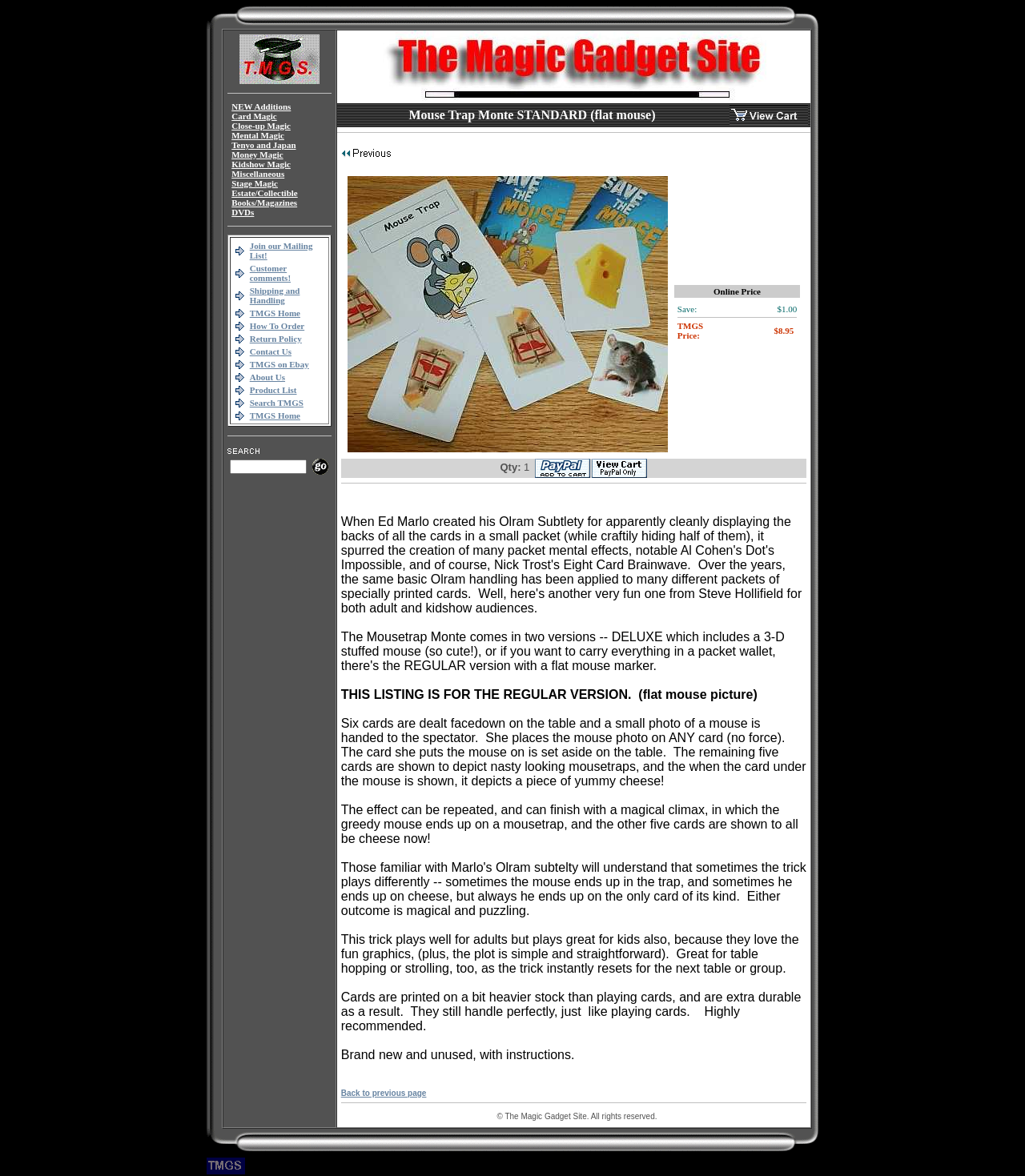Respond to the question below with a single word or phrase: What is the bounding box coordinate of the image in the top-left corner?

[0.201, 0.0, 0.254, 0.005]